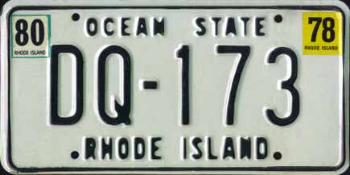Carefully observe the image and respond to the question with a detailed answer:
What is the expiration year of the license plate?

The expiration year of the license plate is 1980, as indicated by the green '80' sticker at the upper left corner of the plate.